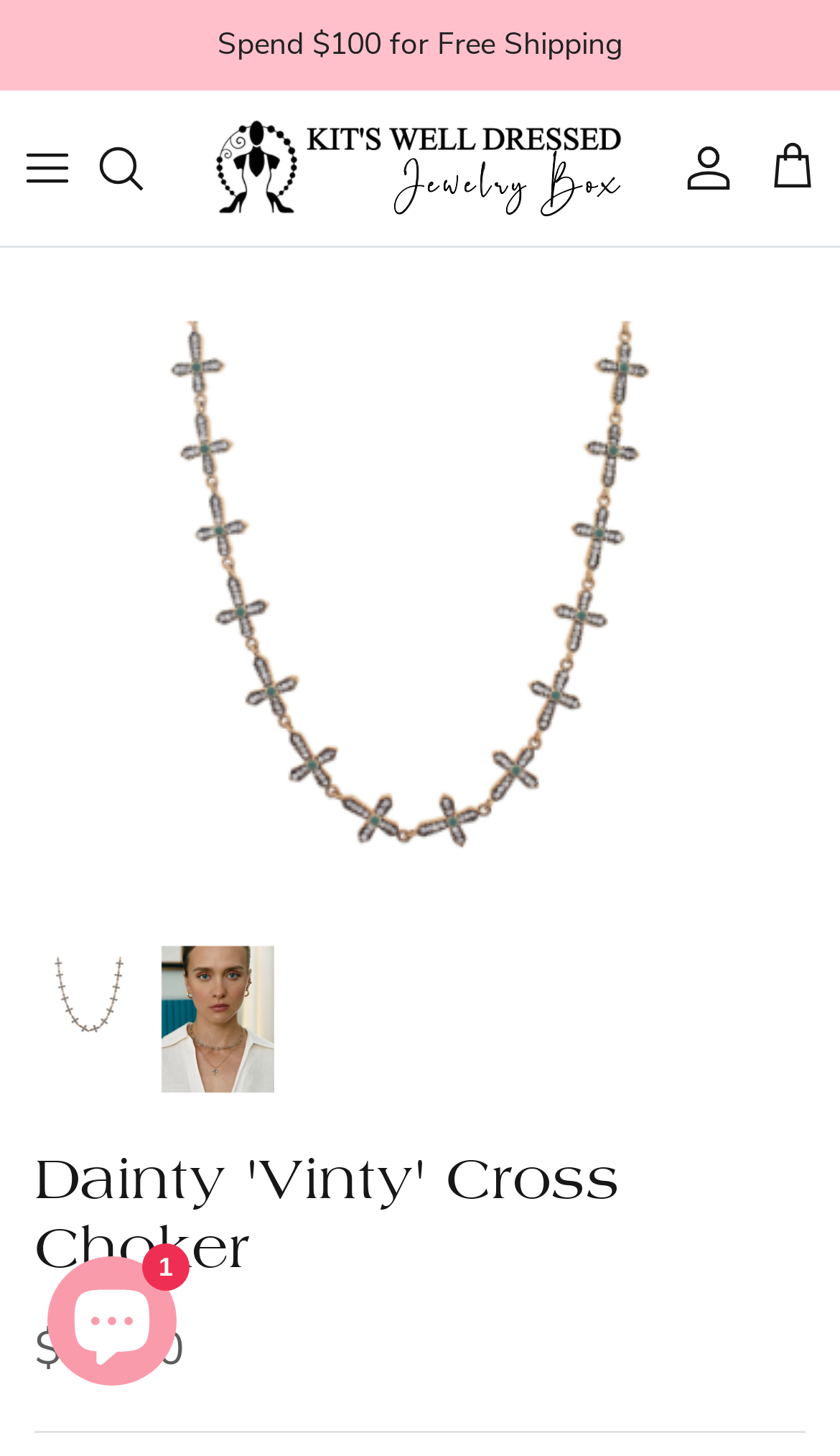Using the format (top-left x, top-left y, bottom-right x, bottom-right y), and given the element description, identify the bounding box coordinates within the screenshot: Search

[0.113, 0.083, 0.226, 0.148]